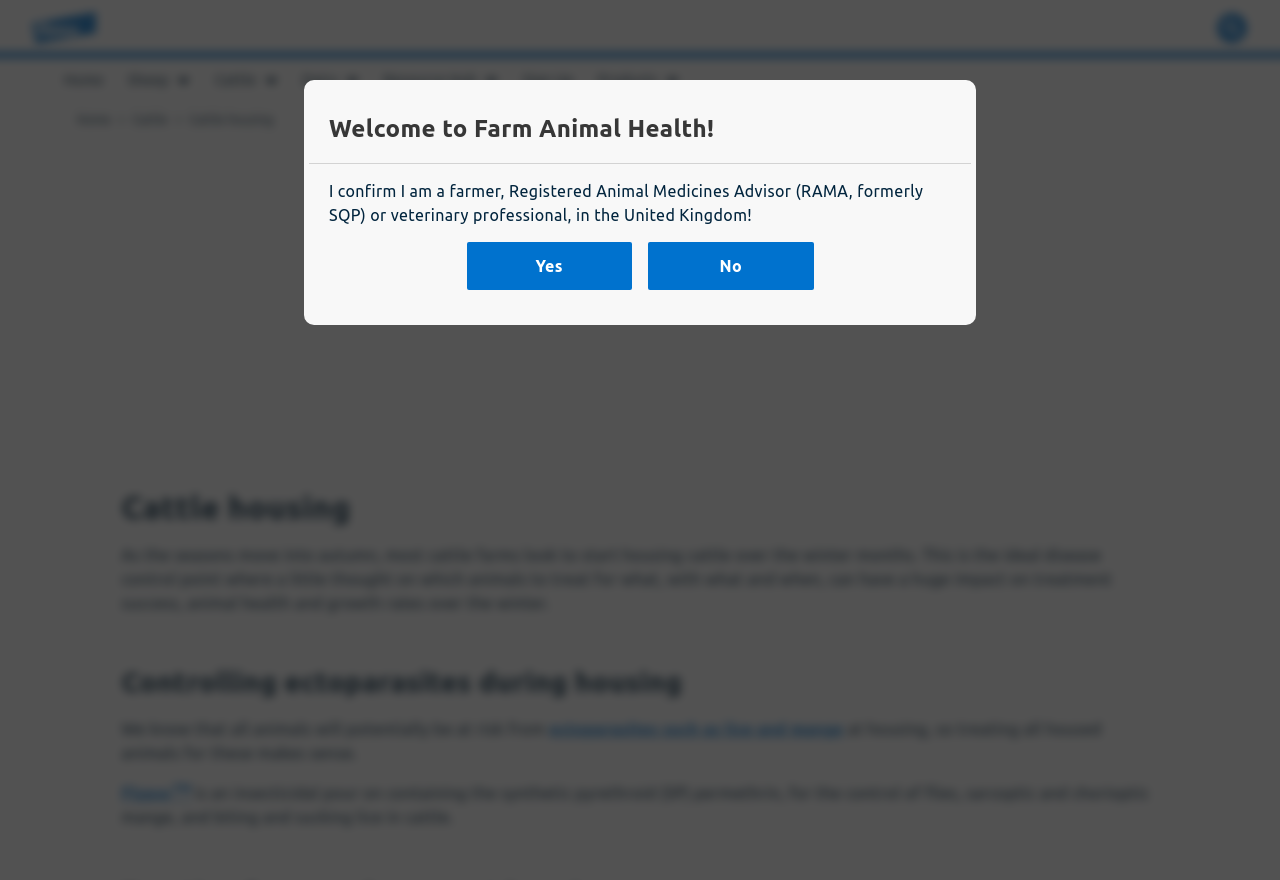Please pinpoint the bounding box coordinates for the region I should click to adhere to this instruction: "Go to the 'Cattle' page".

[0.168, 0.066, 0.2, 0.116]